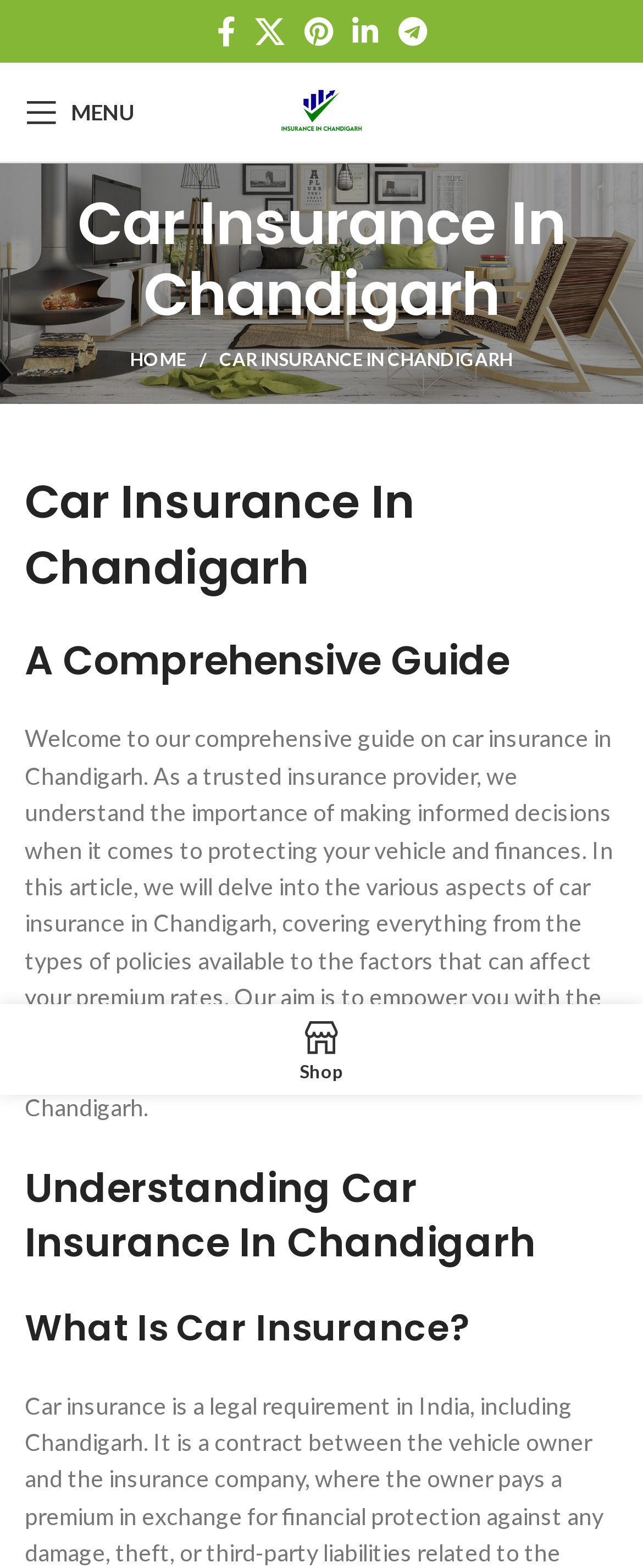Respond with a single word or phrase to the following question:
What is the main topic of the webpage?

Car Insurance in Chandigarh